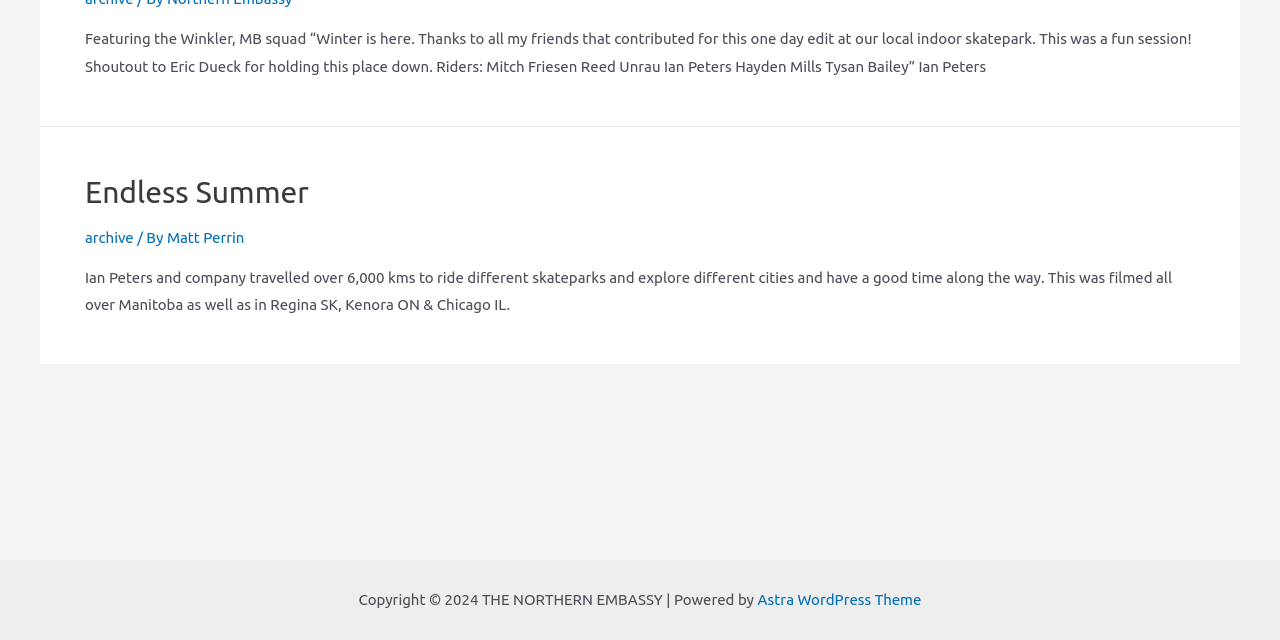Using the description "archive", predict the bounding box of the relevant HTML element.

[0.066, 0.358, 0.104, 0.384]